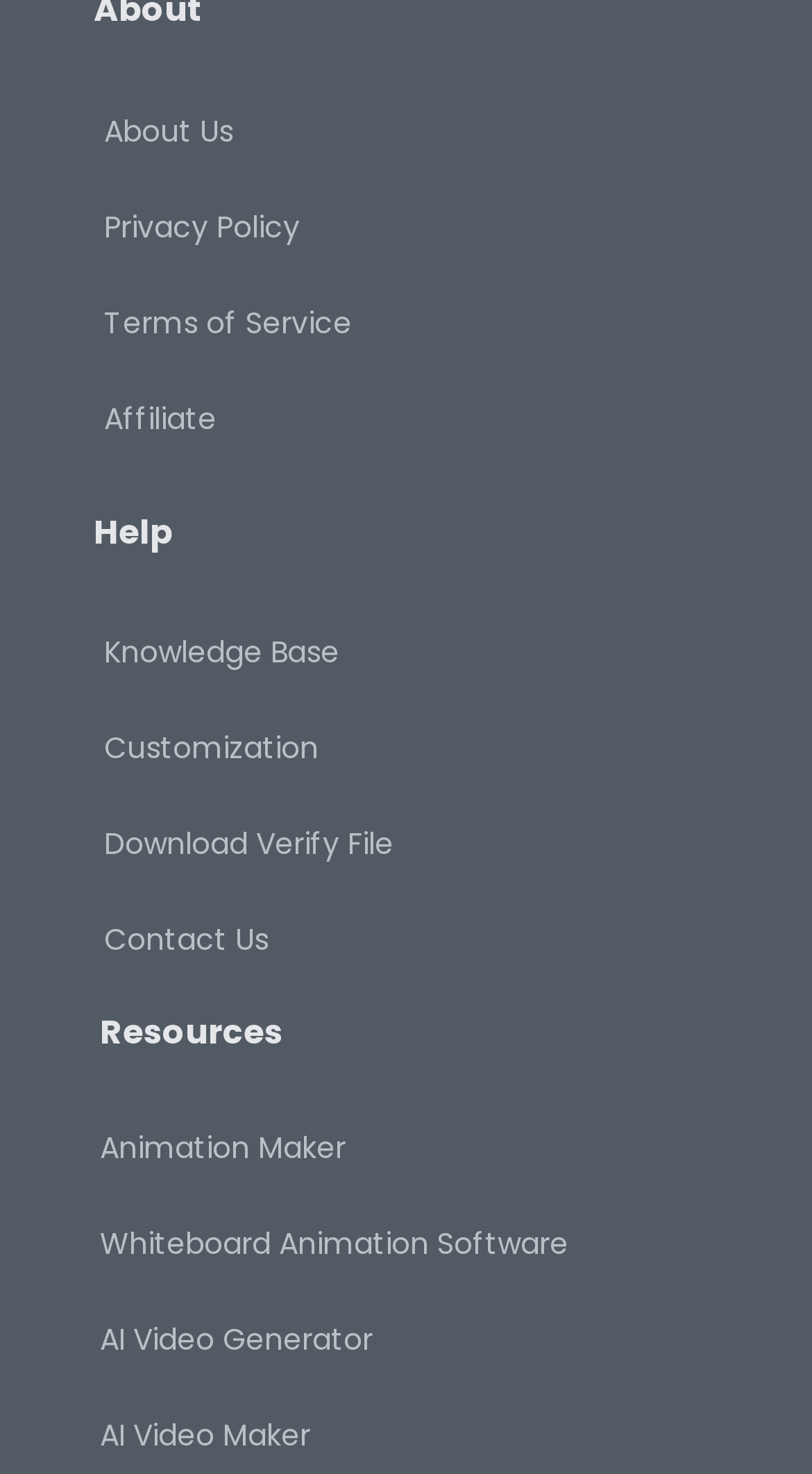Predict the bounding box coordinates for the UI element described as: "Animation Maker". The coordinates should be four float numbers between 0 and 1, presented as [left, top, right, bottom].

[0.123, 0.745, 0.949, 0.811]